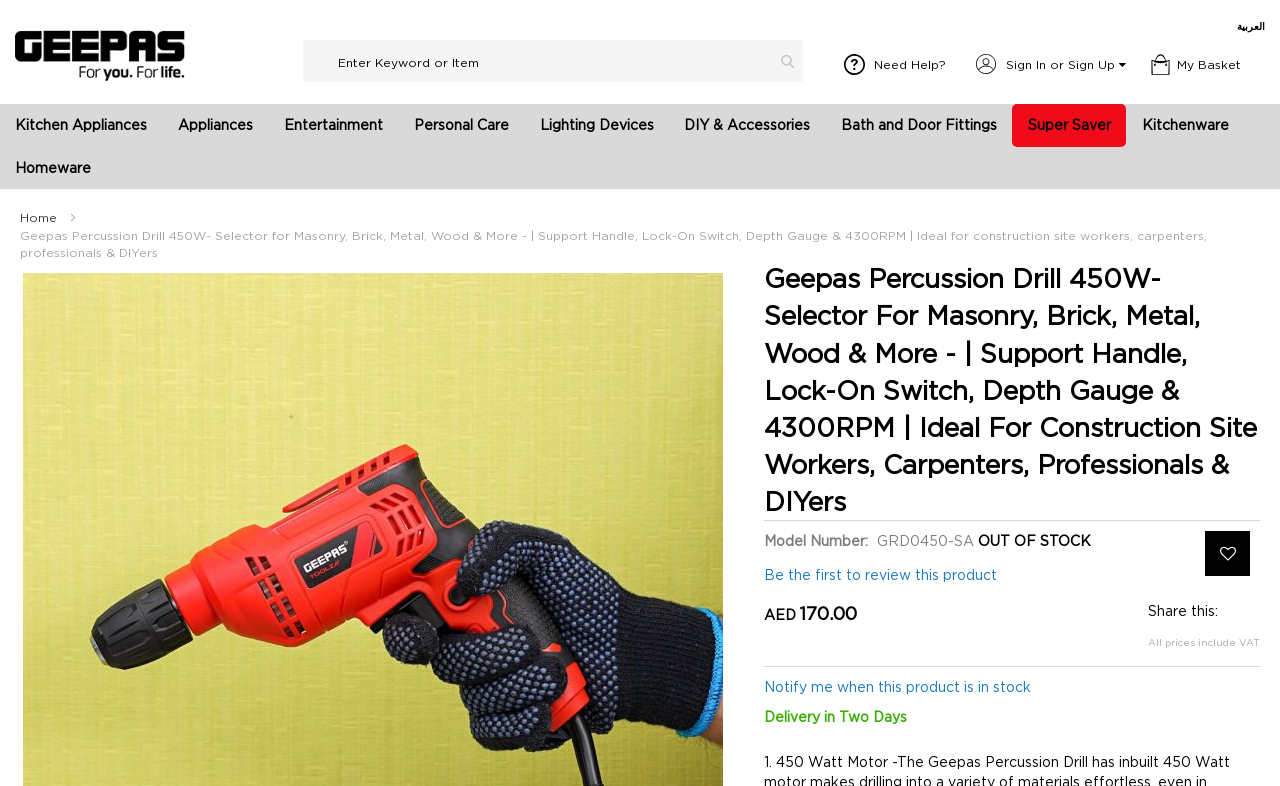Given the element description "Sign In or Sign Up", identify the bounding box of the corresponding UI element.

[0.786, 0.074, 0.88, 0.091]